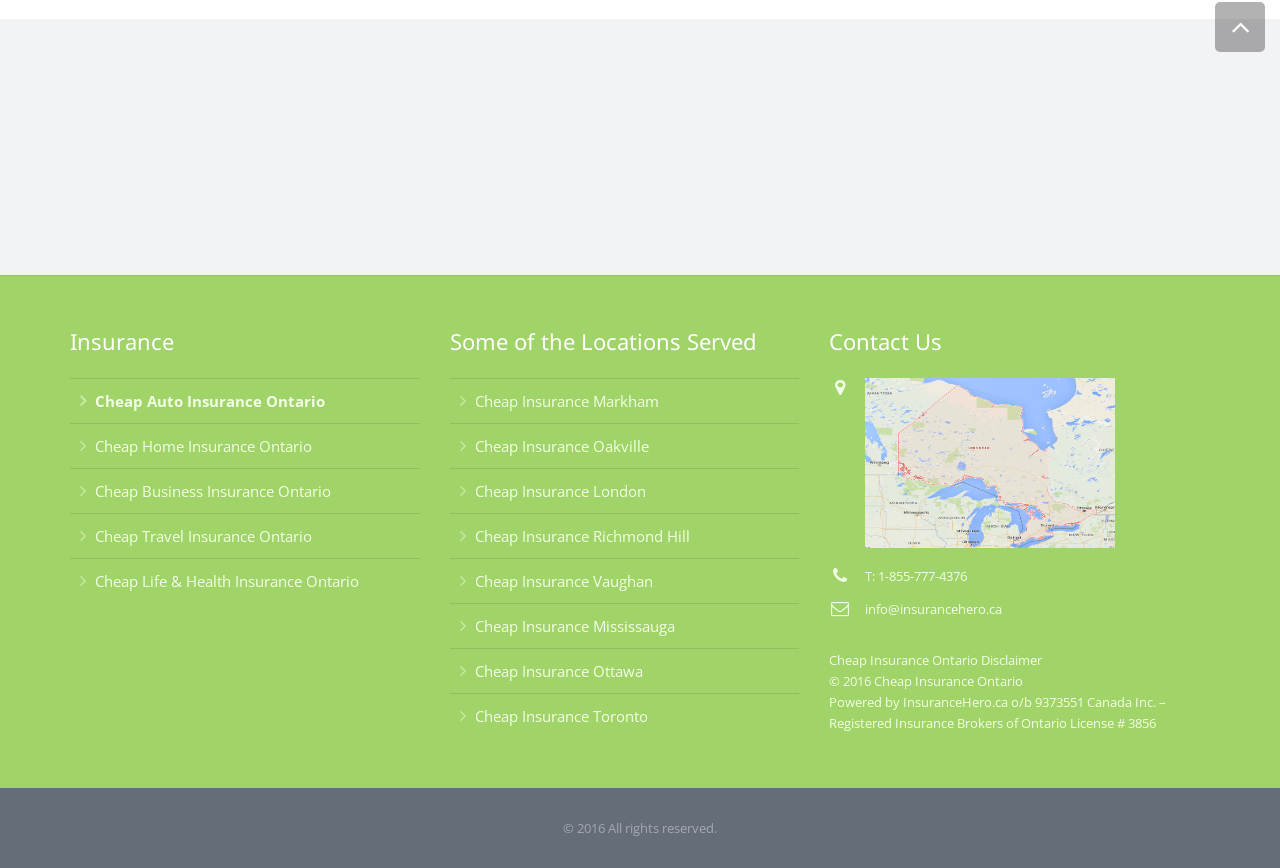What types of insurance are offered?
Please provide an in-depth and detailed response to the question.

The website offers various types of insurance, including Auto, Home, Business, Travel, and Life & Health, as listed in the links on the webpage.